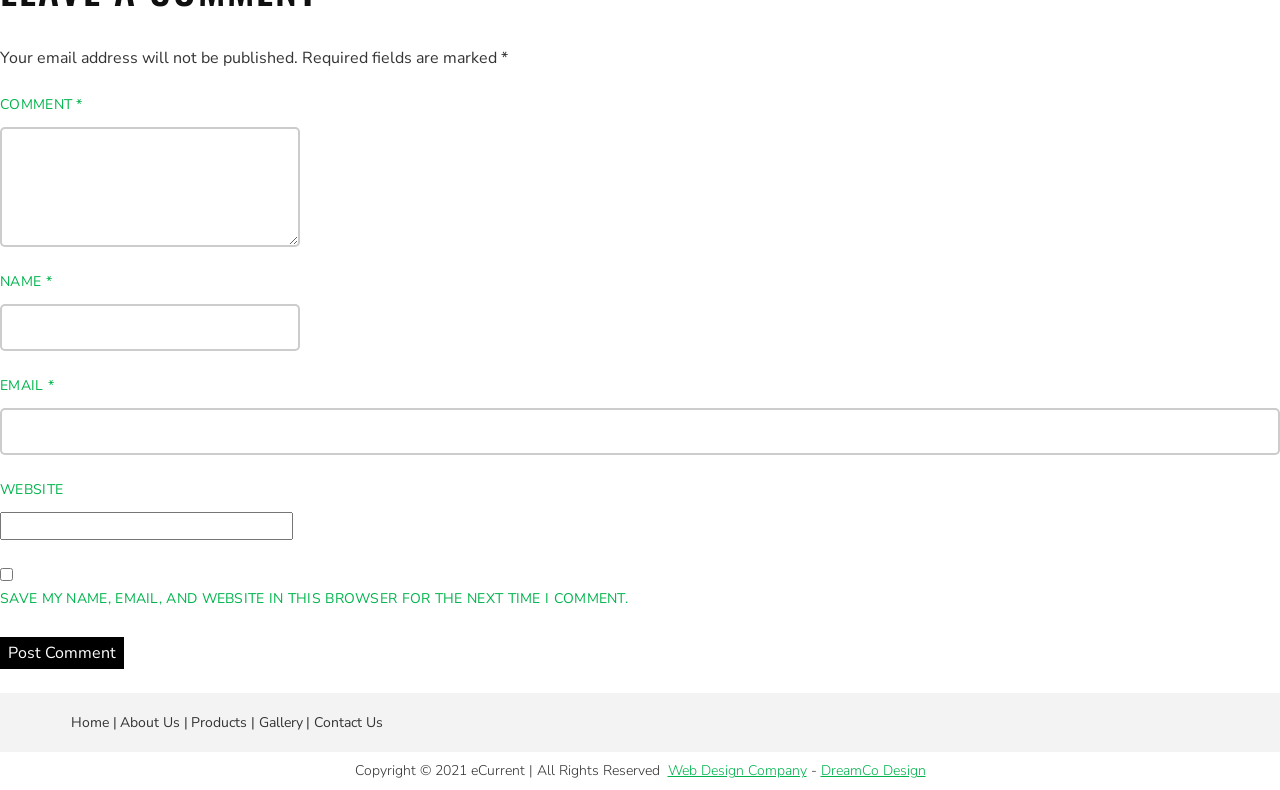Give a one-word or phrase response to the following question: Is the EMAIL field in the comment form required?

Yes